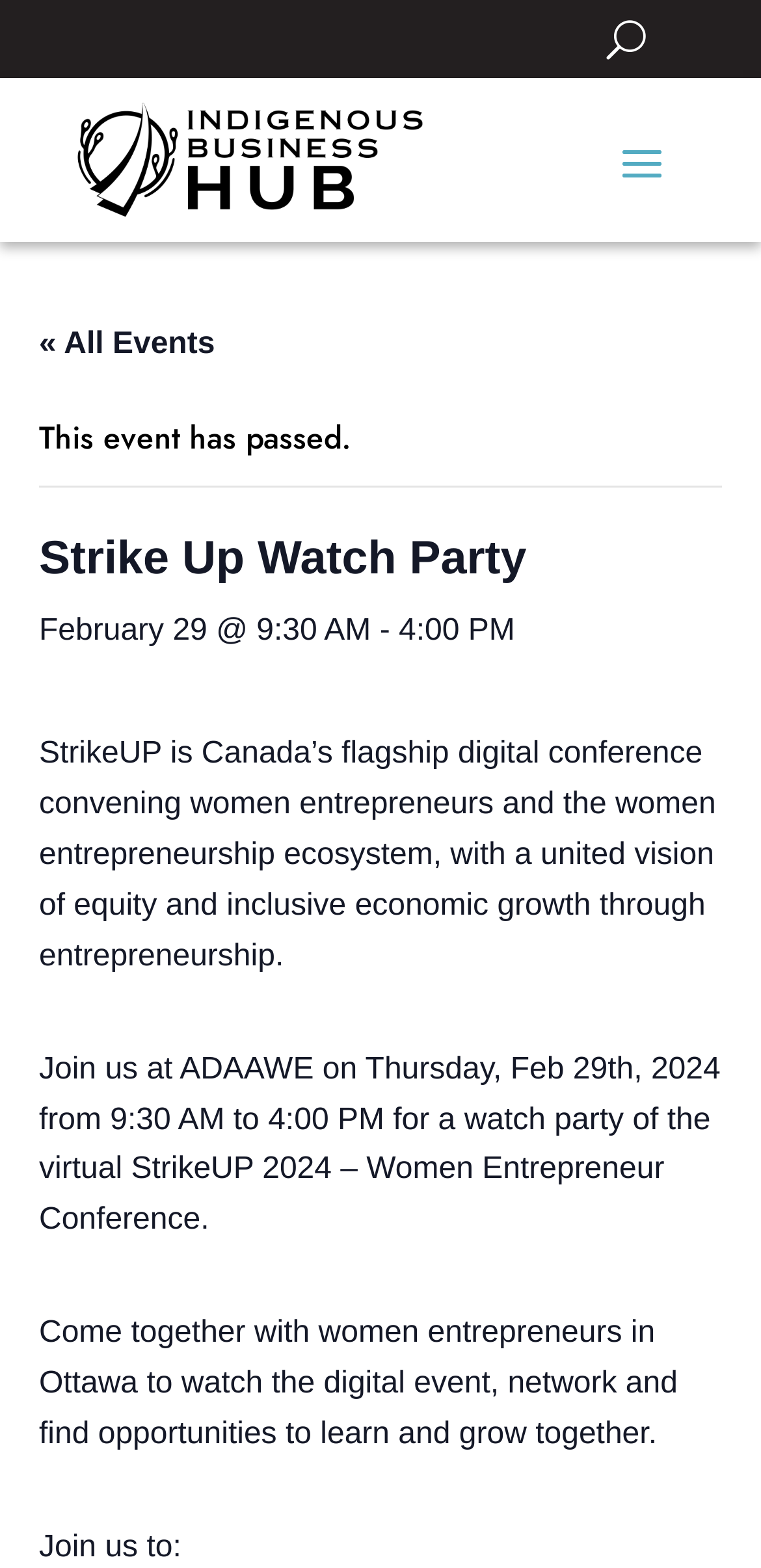Please reply to the following question with a single word or a short phrase:
What is the time of the watch party?

9:30 AM - 4:00 PM